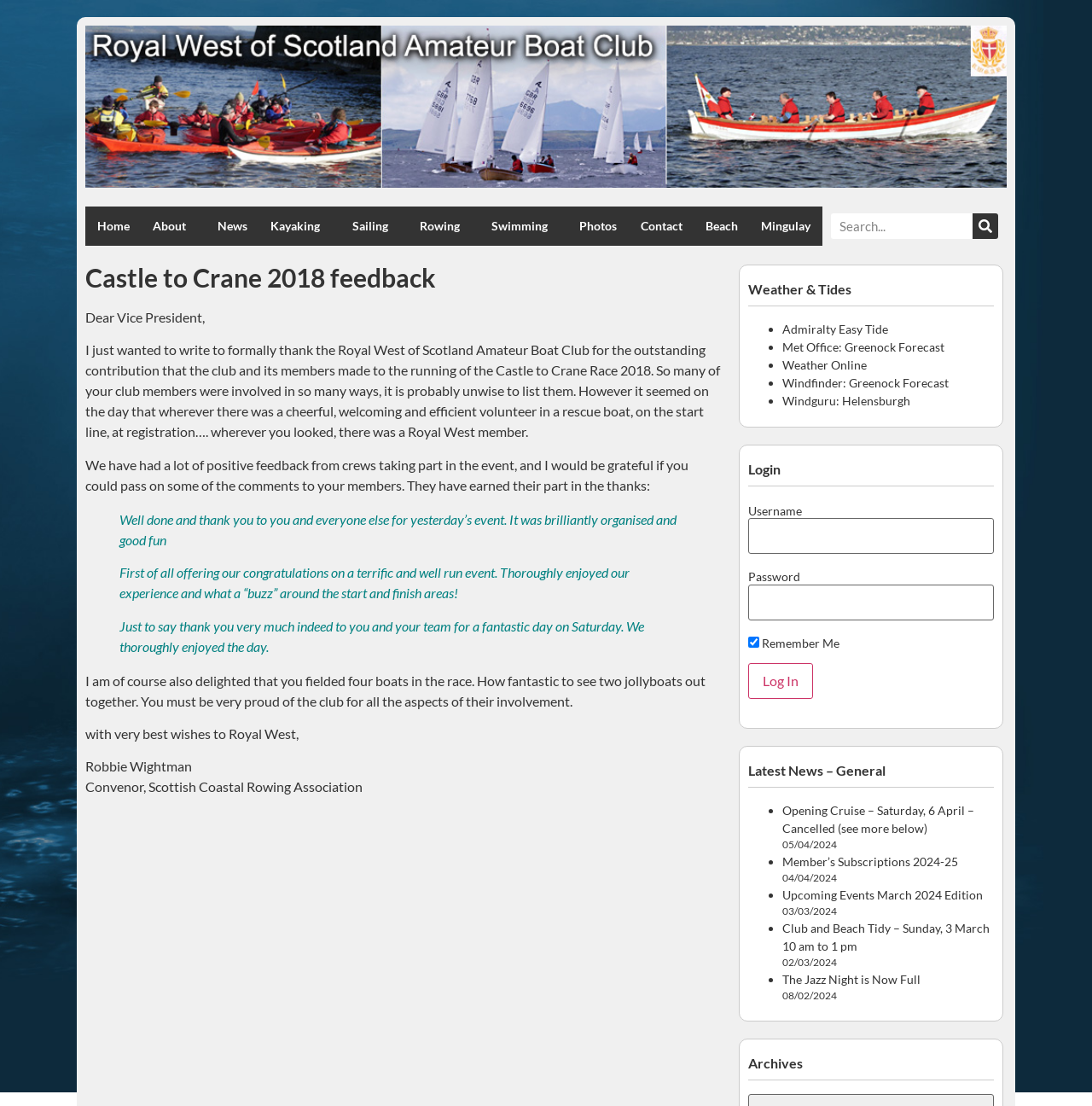Extract the main title from the webpage and generate its text.

Castle to Crane 2018 feedback